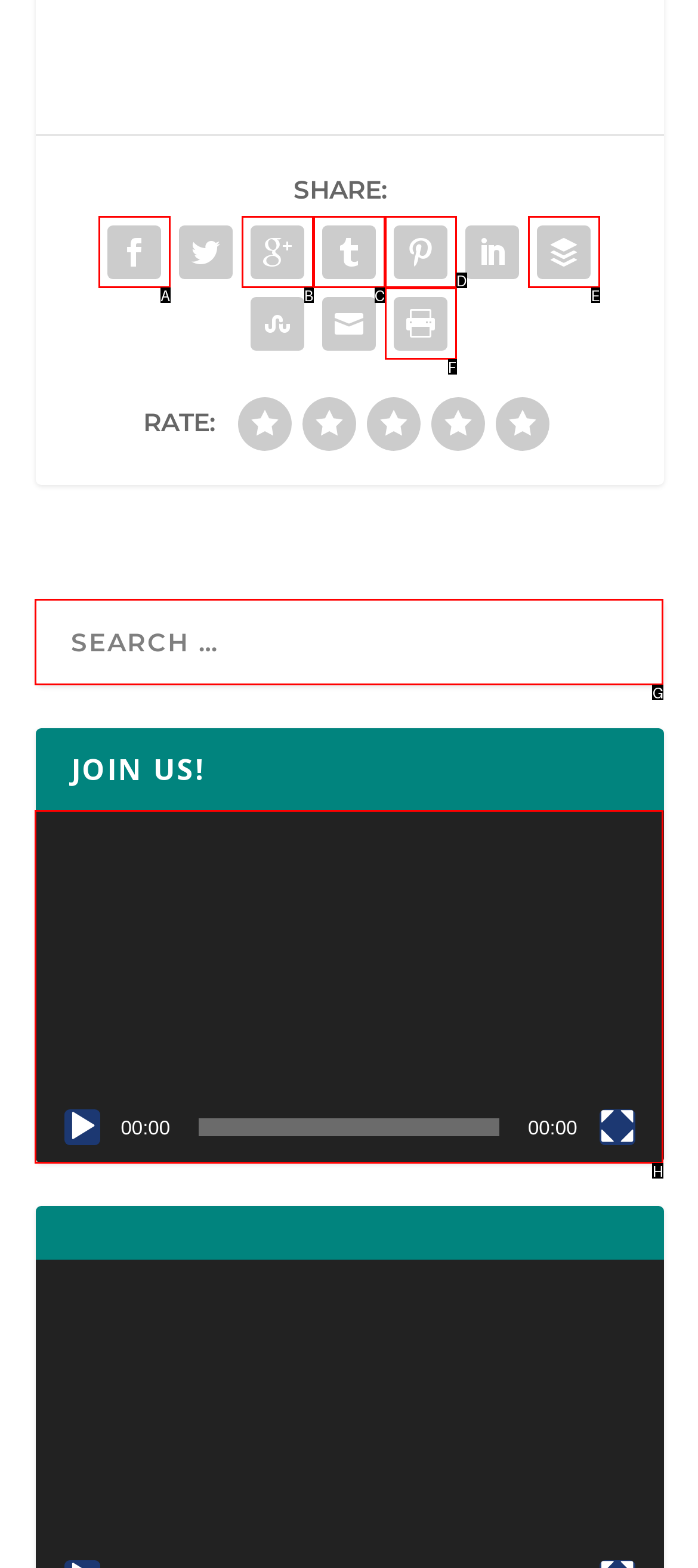Tell me which one HTML element best matches the description: name="s" placeholder="Search …" Answer with the option's letter from the given choices directly.

G